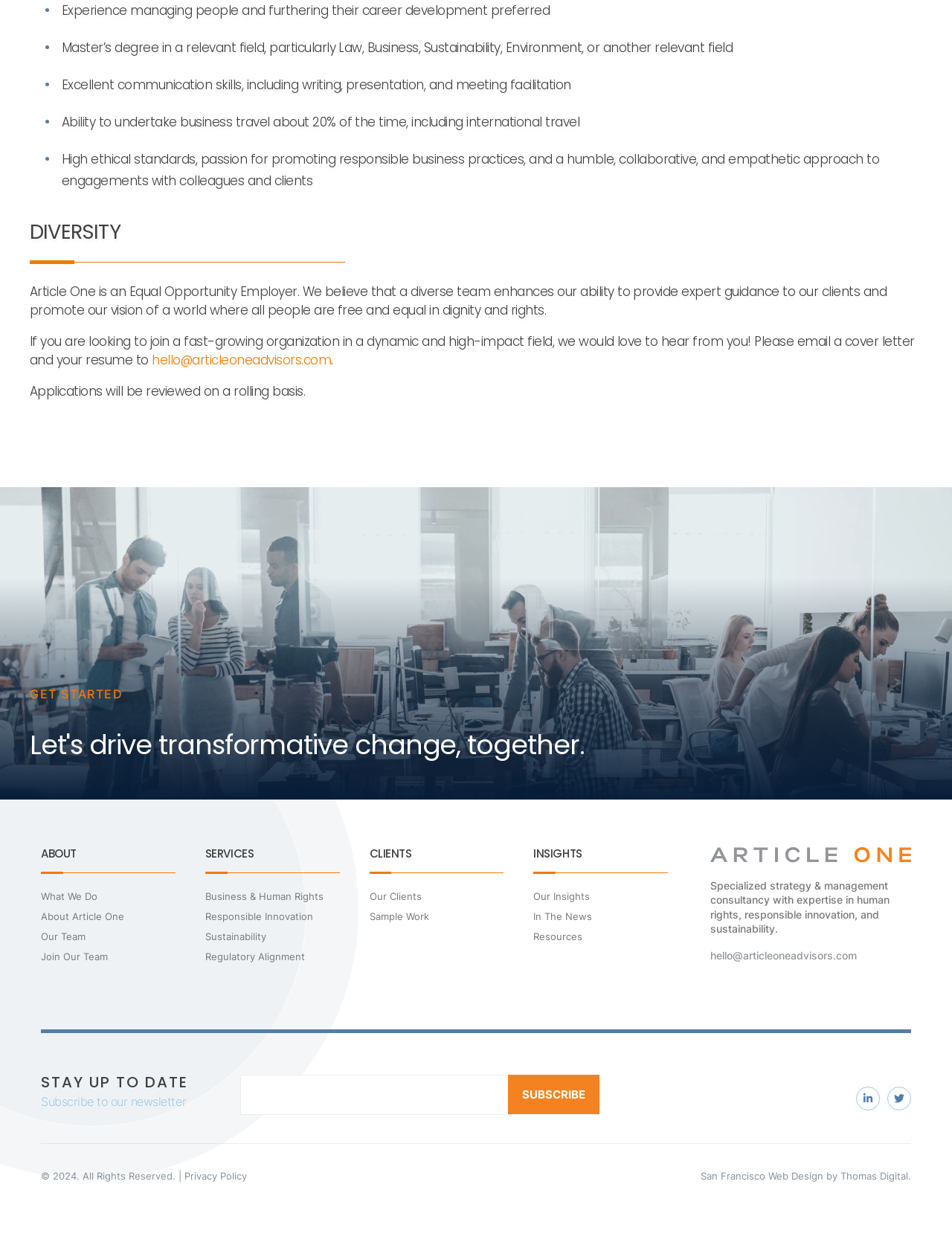Please identify the bounding box coordinates for the region that you need to click to follow this instruction: "Enter email address to subscribe to the newsletter".

[0.252, 0.859, 0.538, 0.891]